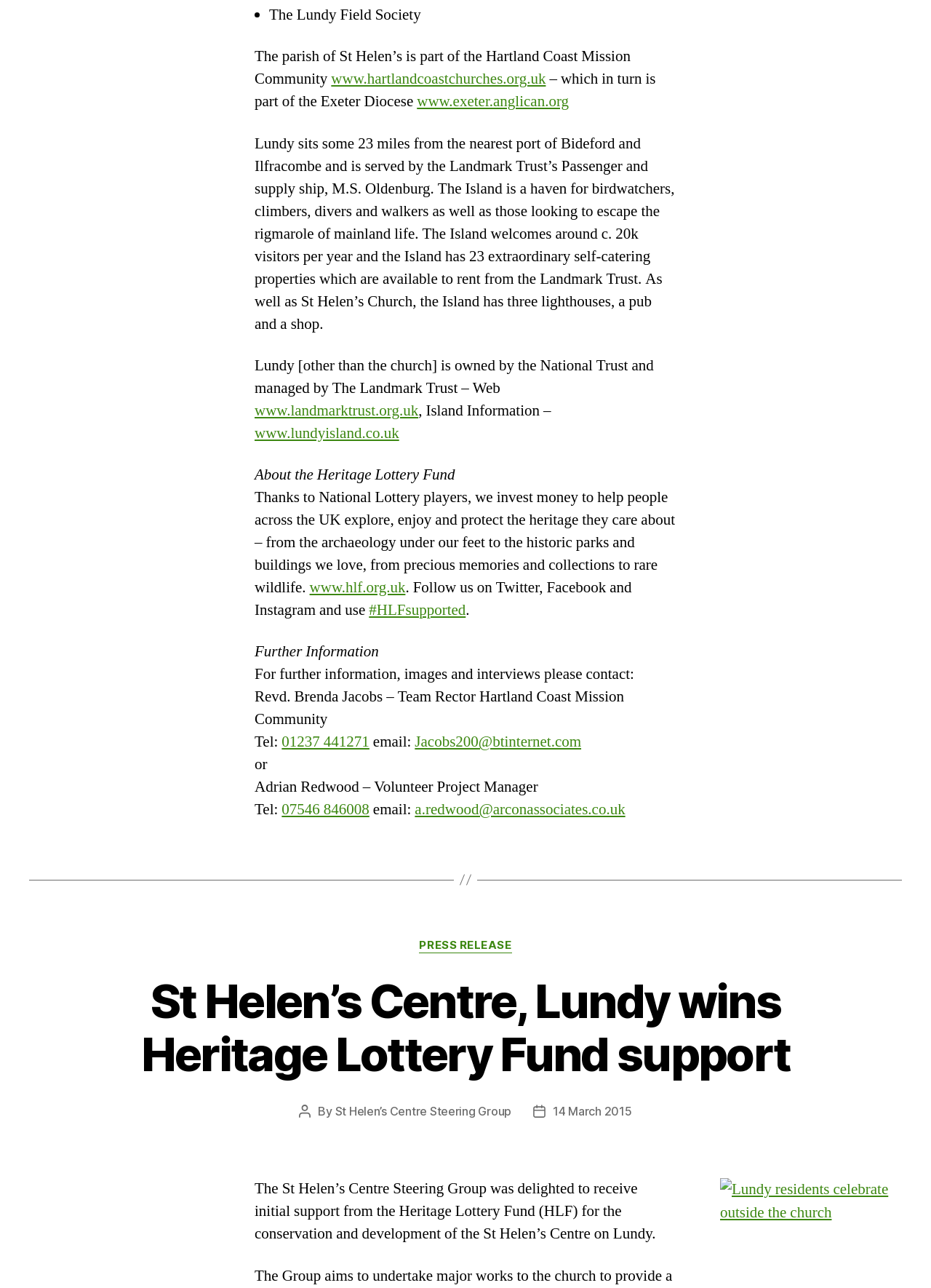Kindly determine the bounding box coordinates for the area that needs to be clicked to execute this instruction: "Get information about the Heritage Lottery Fund".

[0.332, 0.449, 0.435, 0.464]